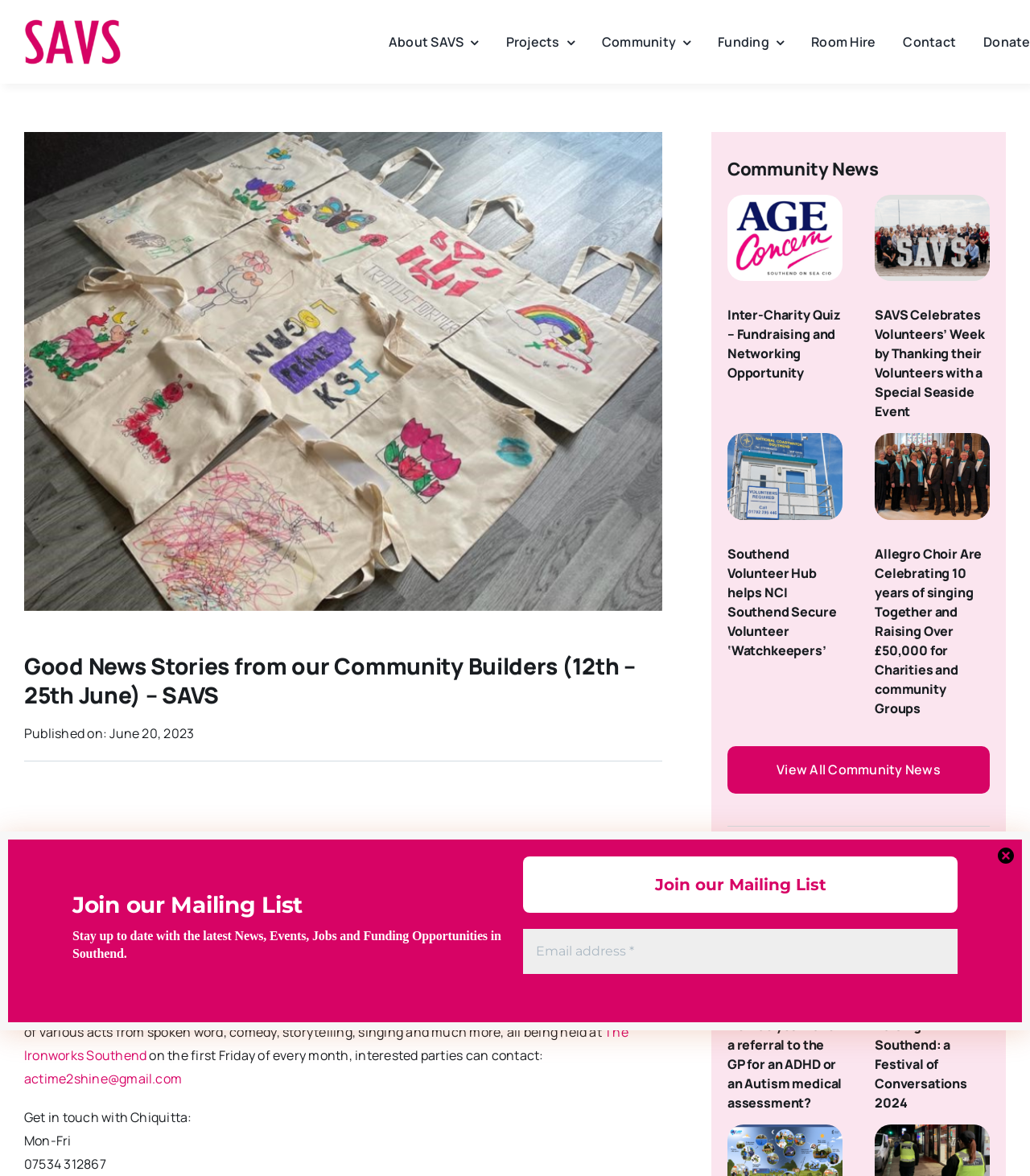Answer the question with a brief word or phrase:
What is the purpose of the Community Builder project?

To continue Josephine's vision